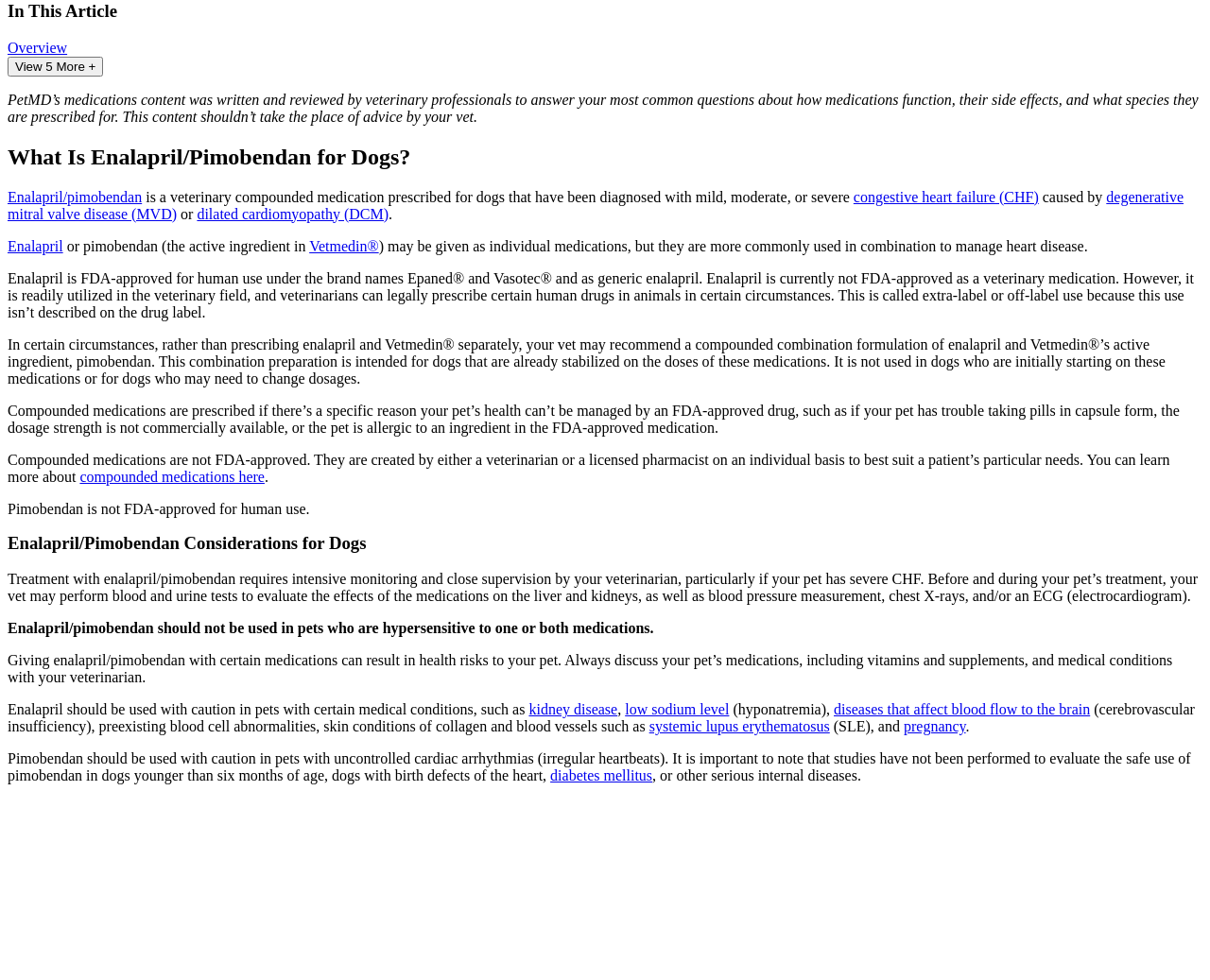Using the webpage screenshot, find the UI element described by degenerative mitral valve disease (MVD). Provide the bounding box coordinates in the format (top-left x, top-left y, bottom-right x, bottom-right y), ensuring all values are floating point numbers between 0 and 1.

[0.006, 0.192, 0.978, 0.226]